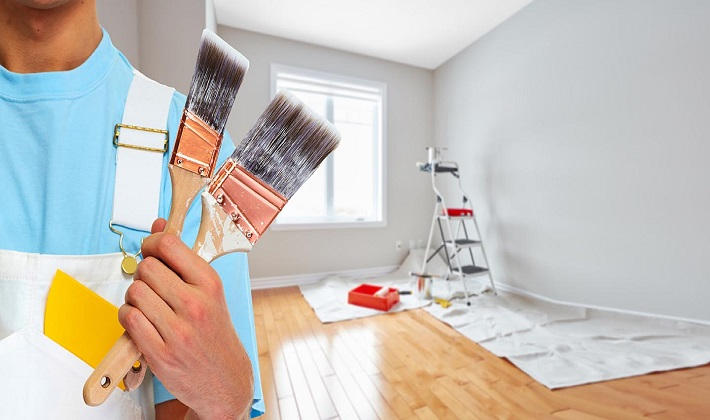Respond to the question below with a single word or phrase:
What is on the floor in the background?

Tools and paint cans